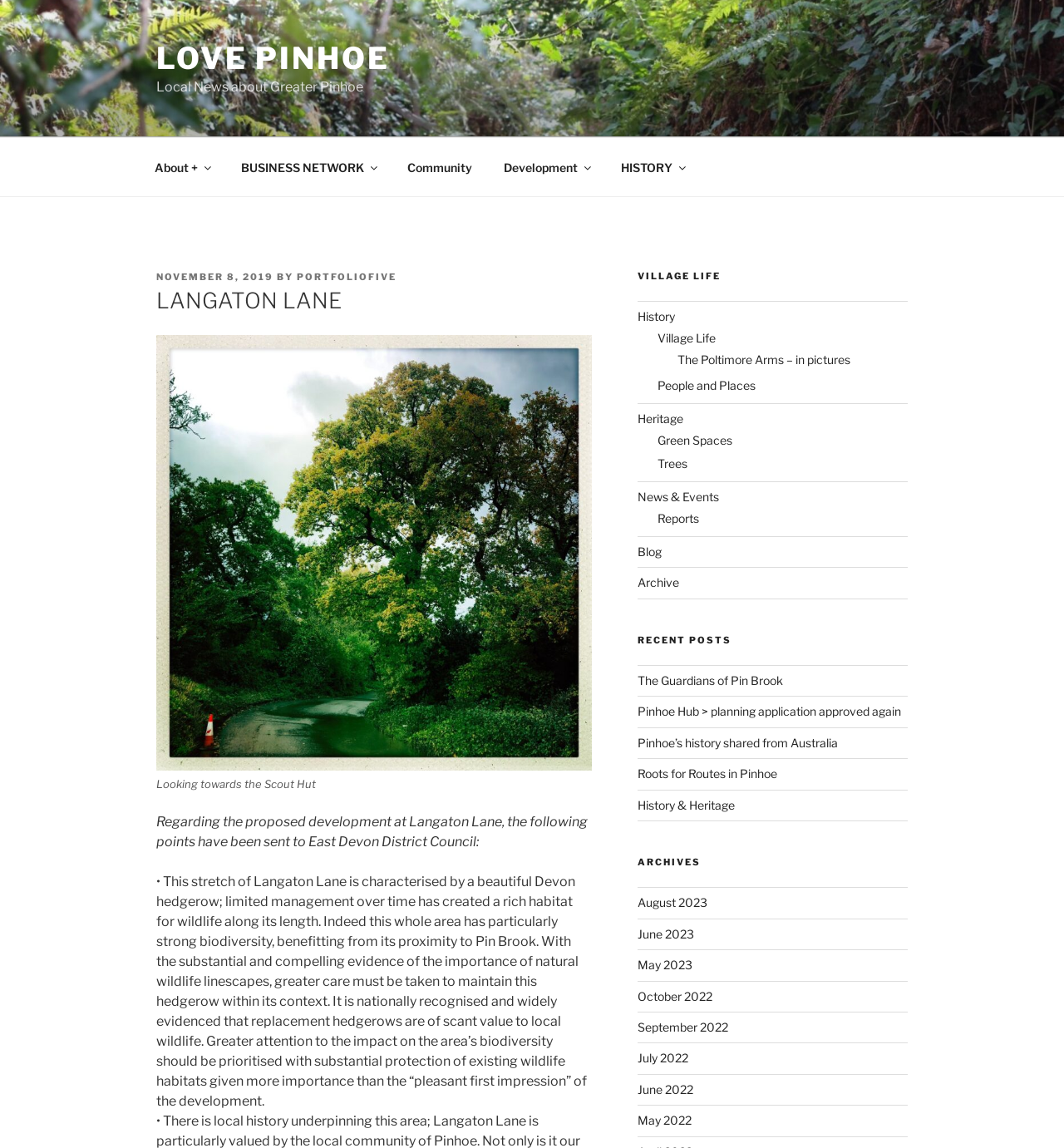Identify the bounding box coordinates for the UI element described as follows: "June 2022". Ensure the coordinates are four float numbers between 0 and 1, formatted as [left, top, right, bottom].

[0.599, 0.943, 0.651, 0.955]